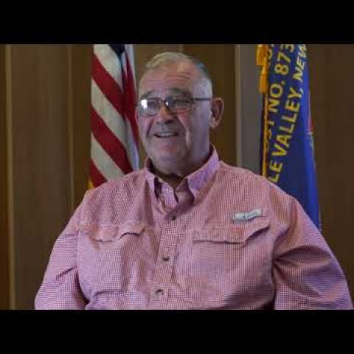Describe the scene in the image with detailed observations.

This image depicts a smiling older man in a checkered pink shirt, enjoying a moment of reflection. He is seated against a backdrop featuring an American flag and a blue flag, likely representing a local veterans' organization or community group. His warm expression suggests a comfortable setting, possibly during an interview or sharing stories about his experiences. The focus appears to be on honoring veterans, with the context indicating this may be related to his service, particularly in the Vietnam War, as indicated by the associated content. This image is part of a narrative celebrating the bravery and sacrifices of veterans, encapsulating a personal connection to history and remembrance.